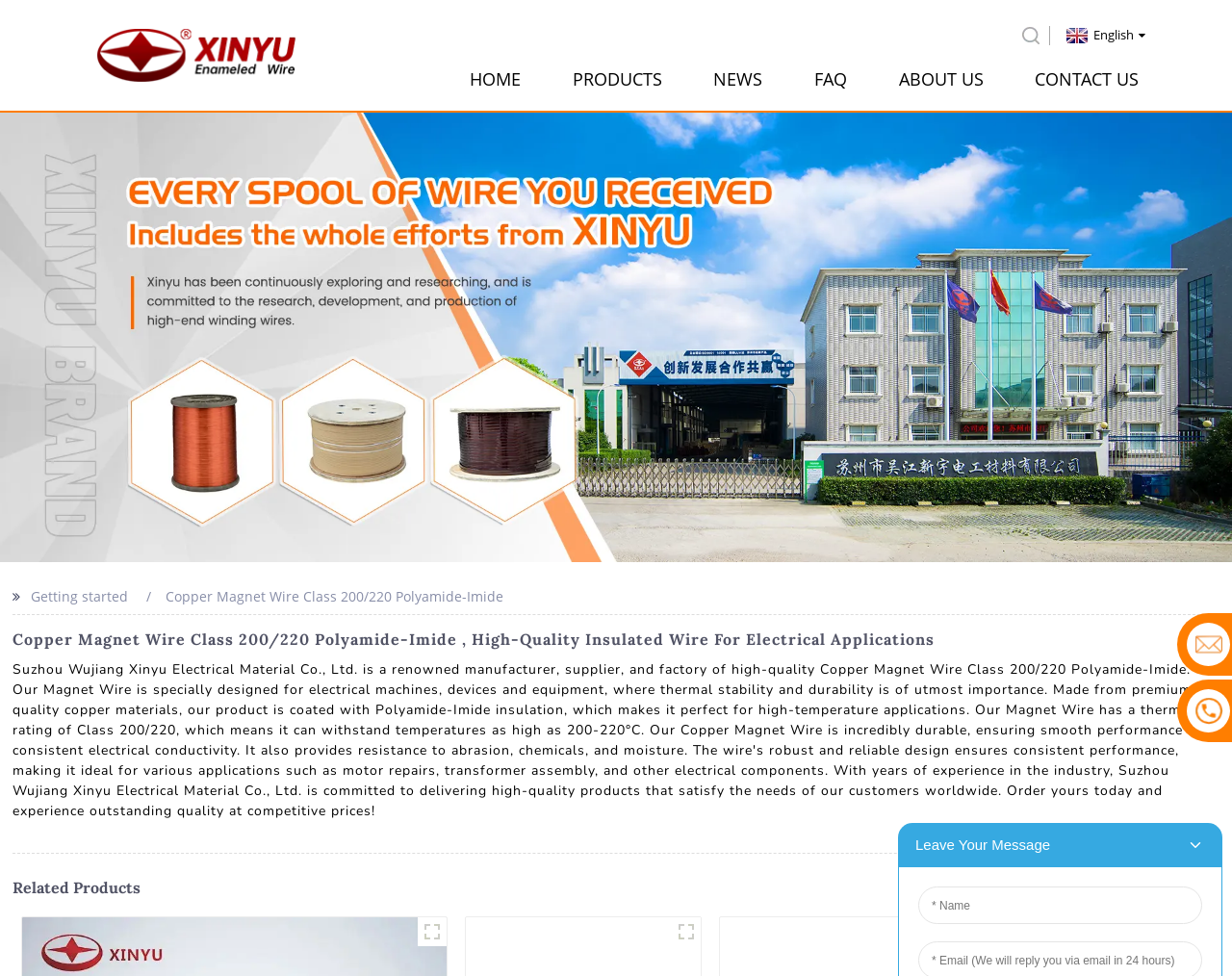Can you show the bounding box coordinates of the region to click on to complete the task described in the instruction: "Contact us through email"?

[0.964, 0.638, 0.999, 0.682]